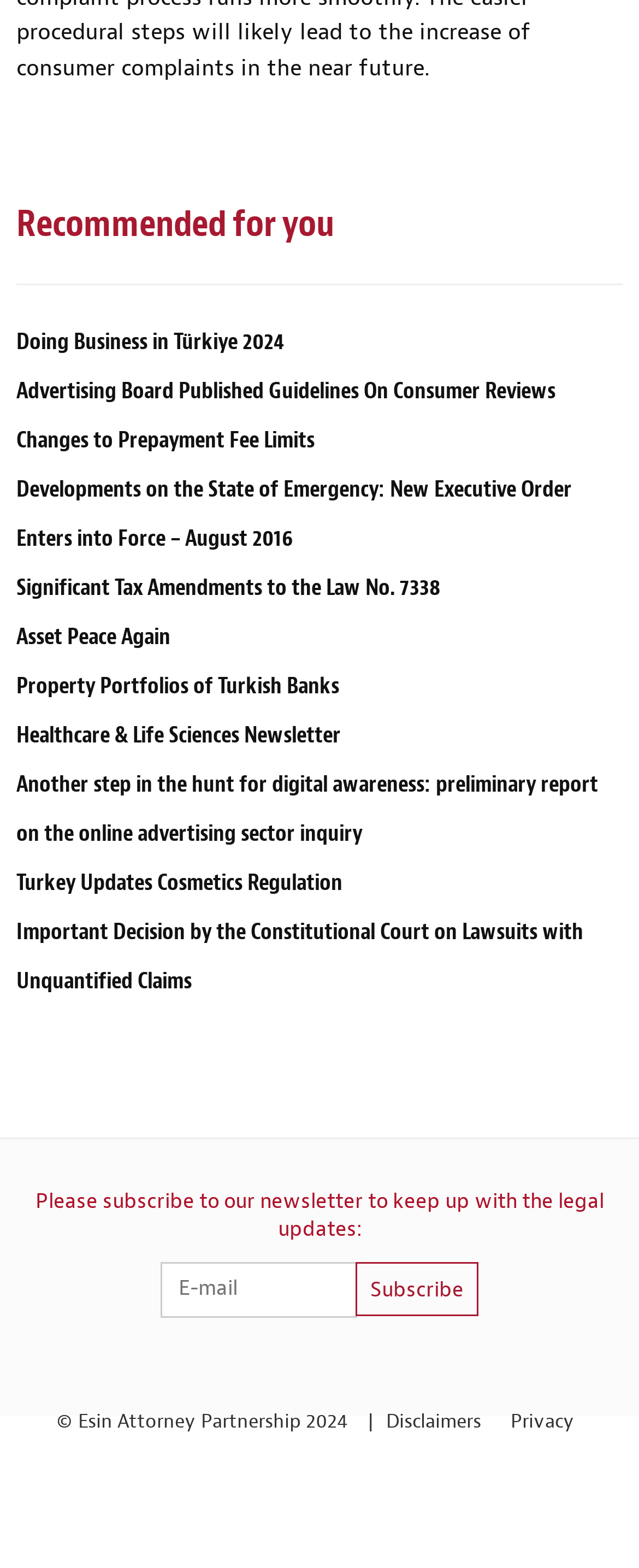Please identify the bounding box coordinates of the element's region that should be clicked to execute the following instruction: "Enter email address in the subscription textbox". The bounding box coordinates must be four float numbers between 0 and 1, i.e., [left, top, right, bottom].

[0.251, 0.805, 0.559, 0.84]